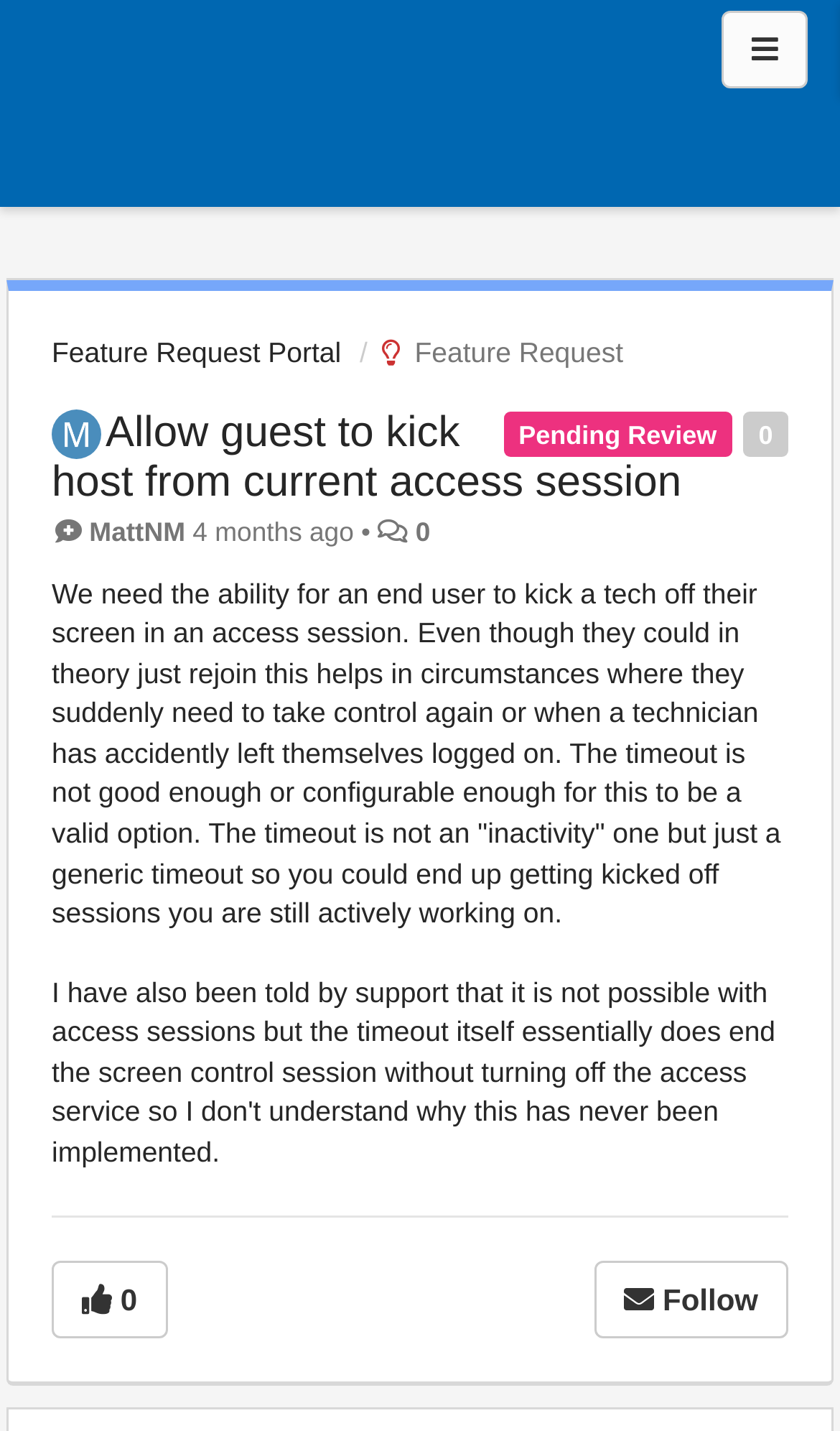Identify the bounding box coordinates for the UI element described as: "ConnectWise ScreenConnect".

[0.0, 0.005, 0.862, 0.145]